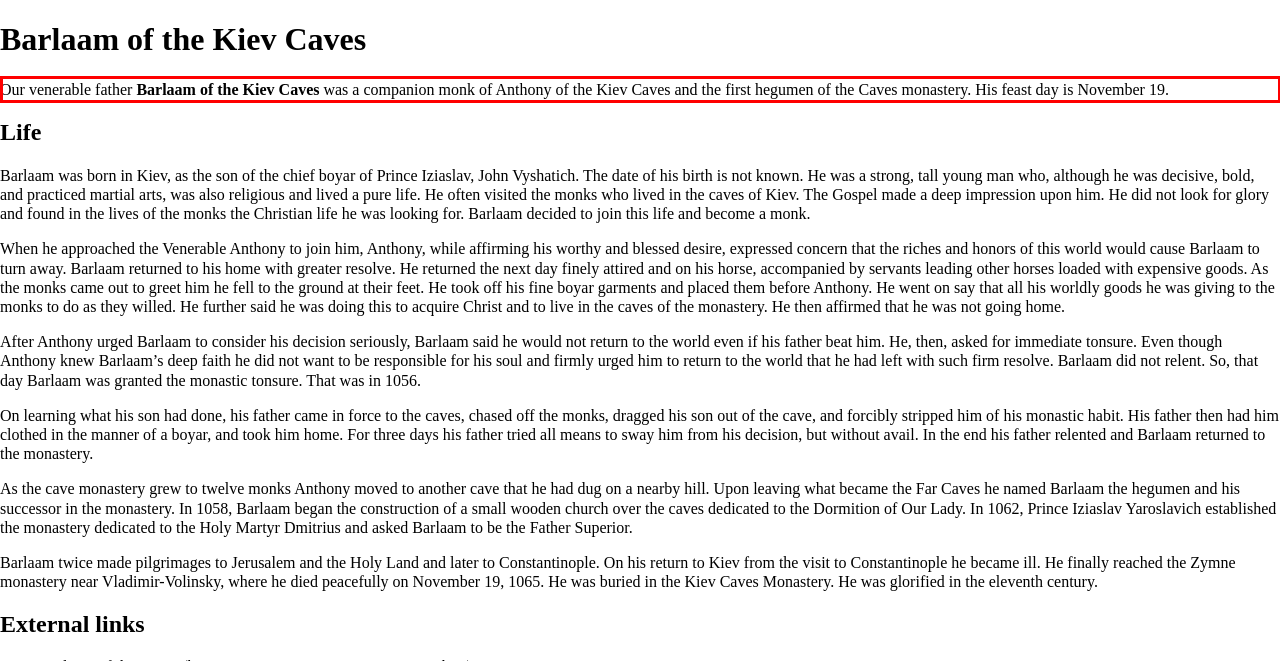Within the screenshot of the webpage, there is a red rectangle. Please recognize and generate the text content inside this red bounding box.

Our venerable father Barlaam of the Kiev Caves was a companion monk of Anthony of the Kiev Caves and the first hegumen of the Caves monastery. His feast day is November 19.